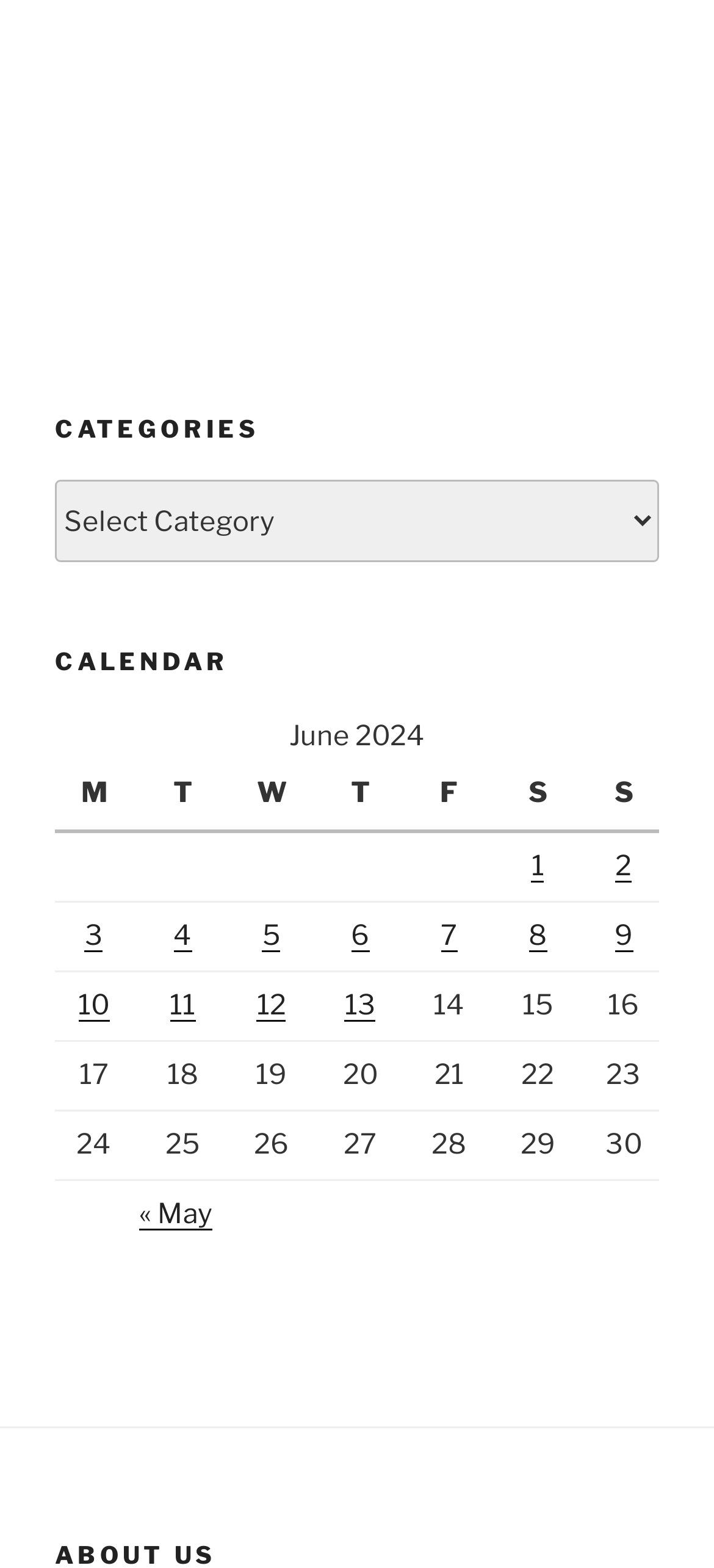Pinpoint the bounding box coordinates of the clickable element to carry out the following instruction: "Select a category."

[0.077, 0.306, 0.923, 0.359]